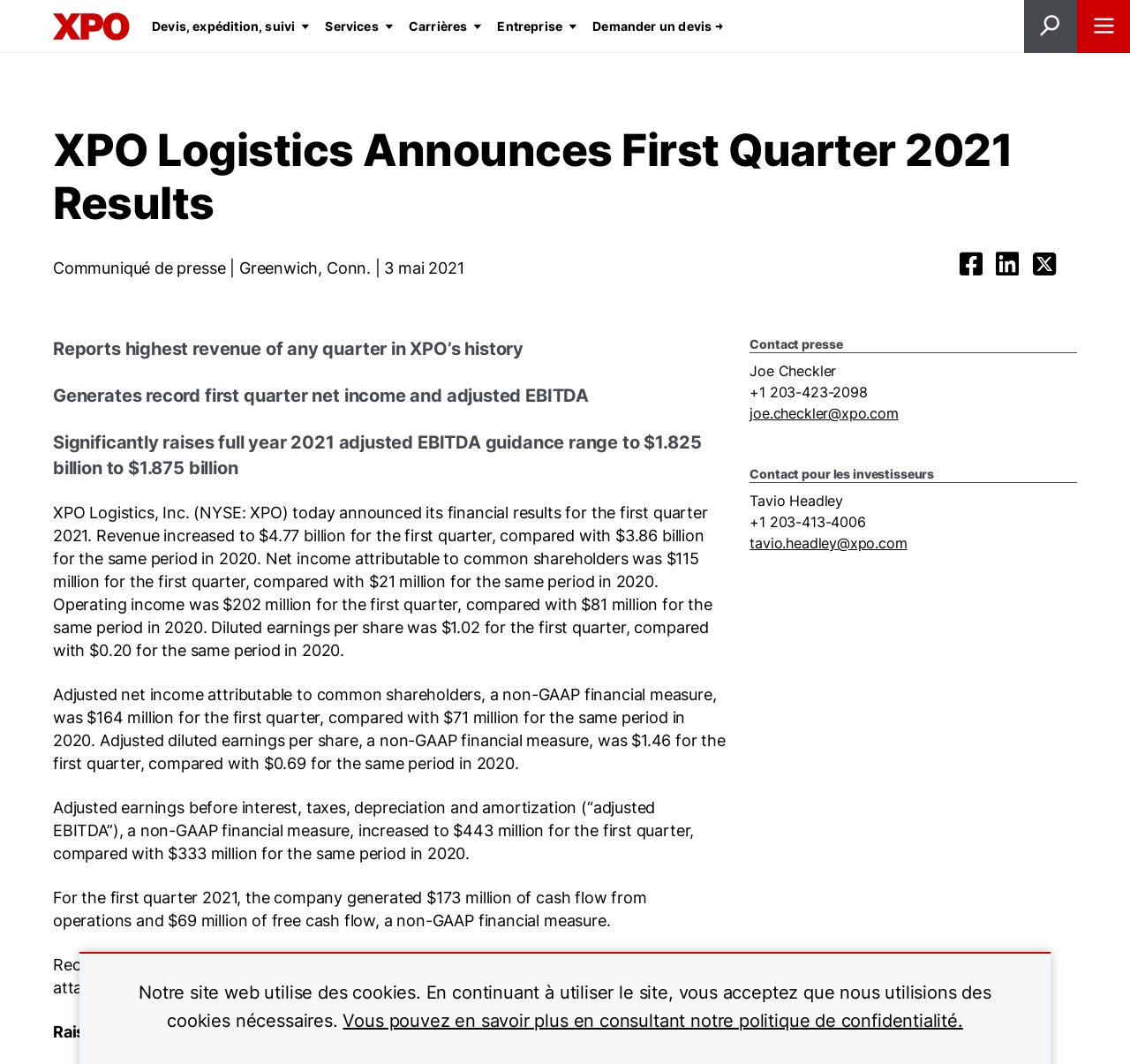Describe all the visual and textual components of the webpage comprehensively.

The webpage is about XPO Logistics announcing its first quarter 2021 results. At the top left corner, there is an XPO logo image, accompanied by a link to the logo. Below the logo, there are four generic elements: "Devis, expédition, suivi", "Services", "Carrières", and "Entreprise", which are likely navigation tabs. To the right of these tabs, there is a link to "Demander un devis" and two buttons with no text.

The main content of the webpage is a press release announcing XPO Logistics' financial results for the first quarter 2021. The title of the press release is "XPO Logistics Announces First Quarter 2021 Results". Below the title, there is a subtitle "Communiqué de presse | Greenwich, Conn. | 3 mai 2021". The press release is divided into several sections, each with a brief summary of the company's financial performance. The sections include reports of the highest revenue in the company's history, record first quarter net income and adjusted EBITDA, and significantly raised full-year 2021 adjusted EBITDA guidance range.

To the right of the press release, there are three social media links. Below the press release, there is a section with contact information for the press and investors, including names, phone numbers, and email addresses.

At the bottom of the webpage, there is a notice about the website's use of cookies, with a link to the company's privacy policy.